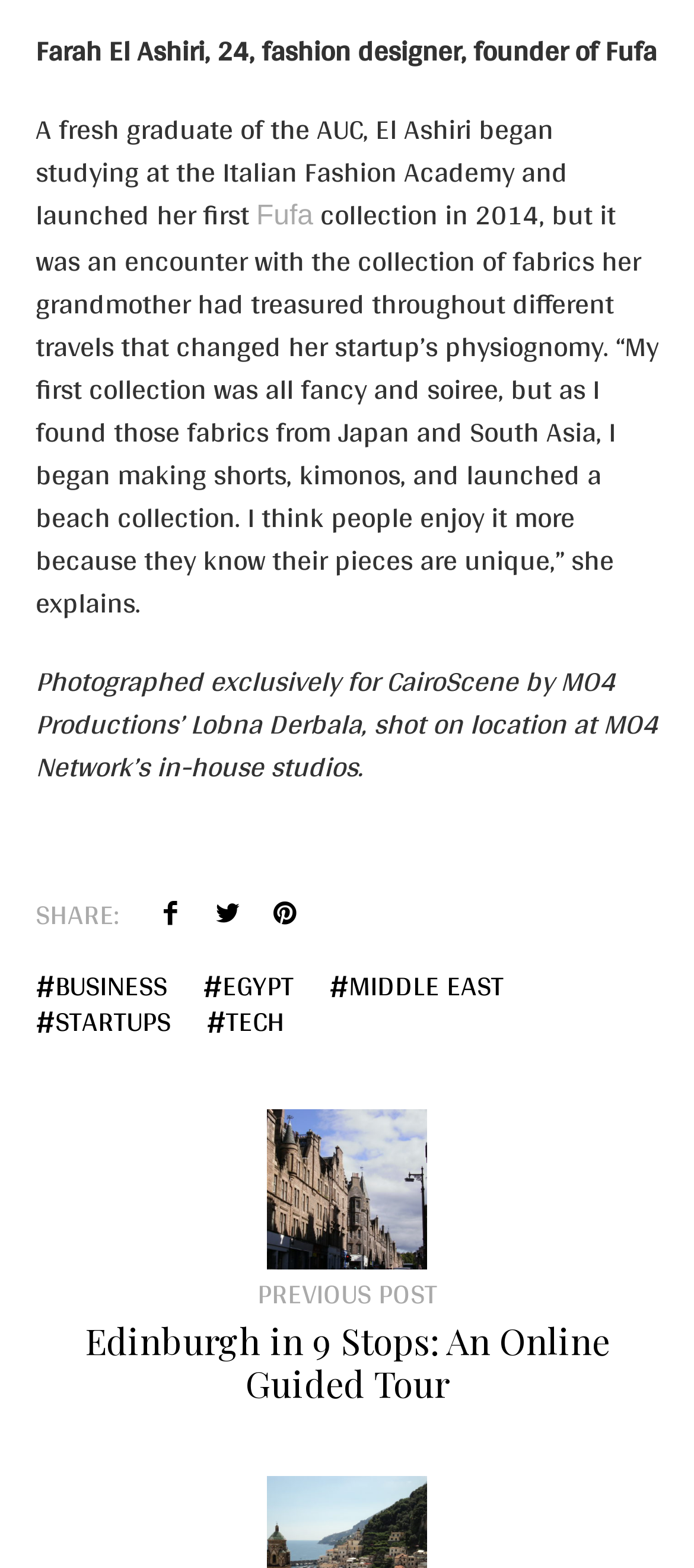Please mark the bounding box coordinates of the area that should be clicked to carry out the instruction: "View articles and reviews".

None